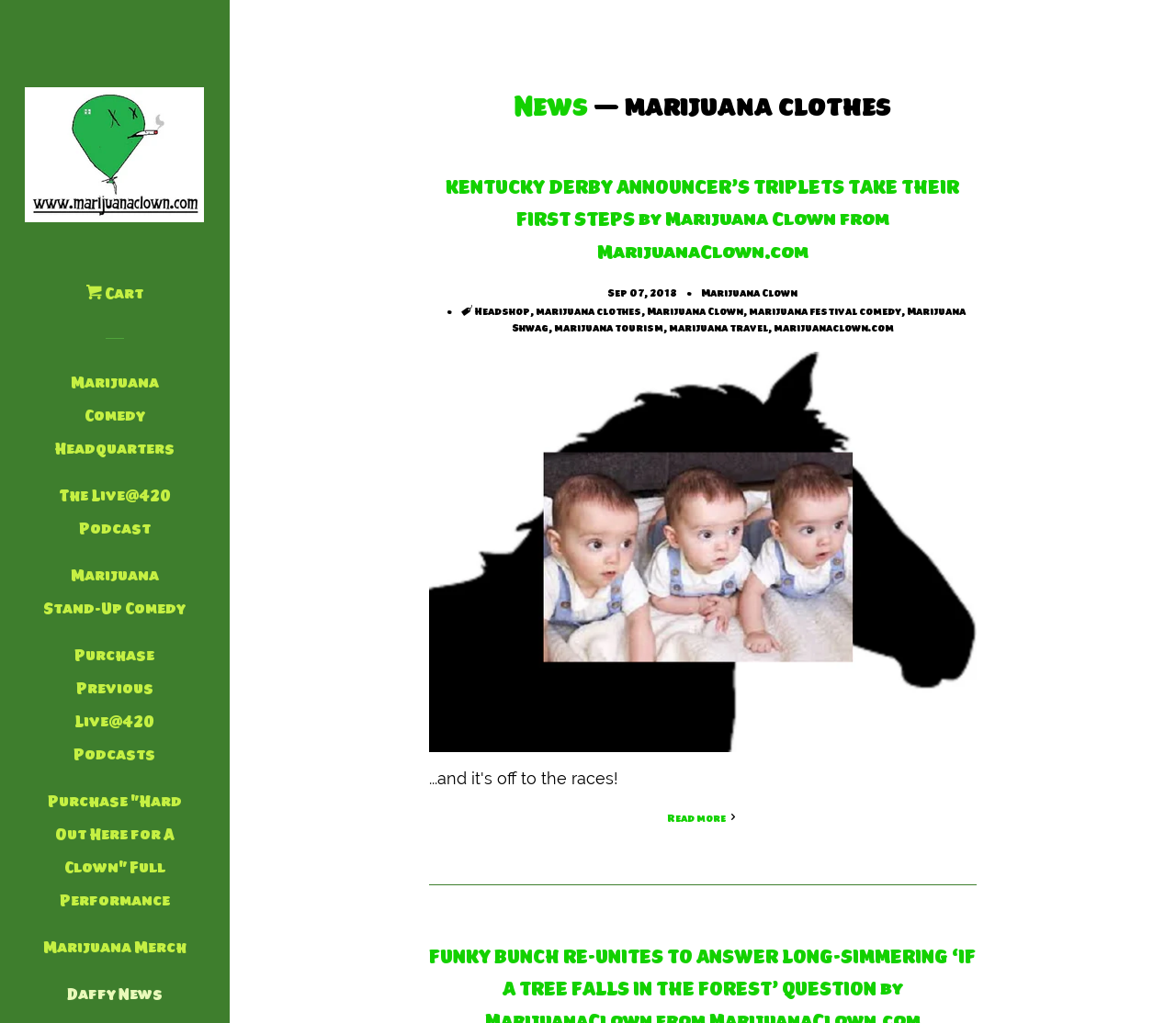Locate the UI element that matches the description Close in the webpage screenshot. Return the bounding box coordinates in the format (top-left x, top-left y, bottom-right x, bottom-right y), with values ranging from 0 to 1.

[0.938, 0.108, 0.961, 0.13]